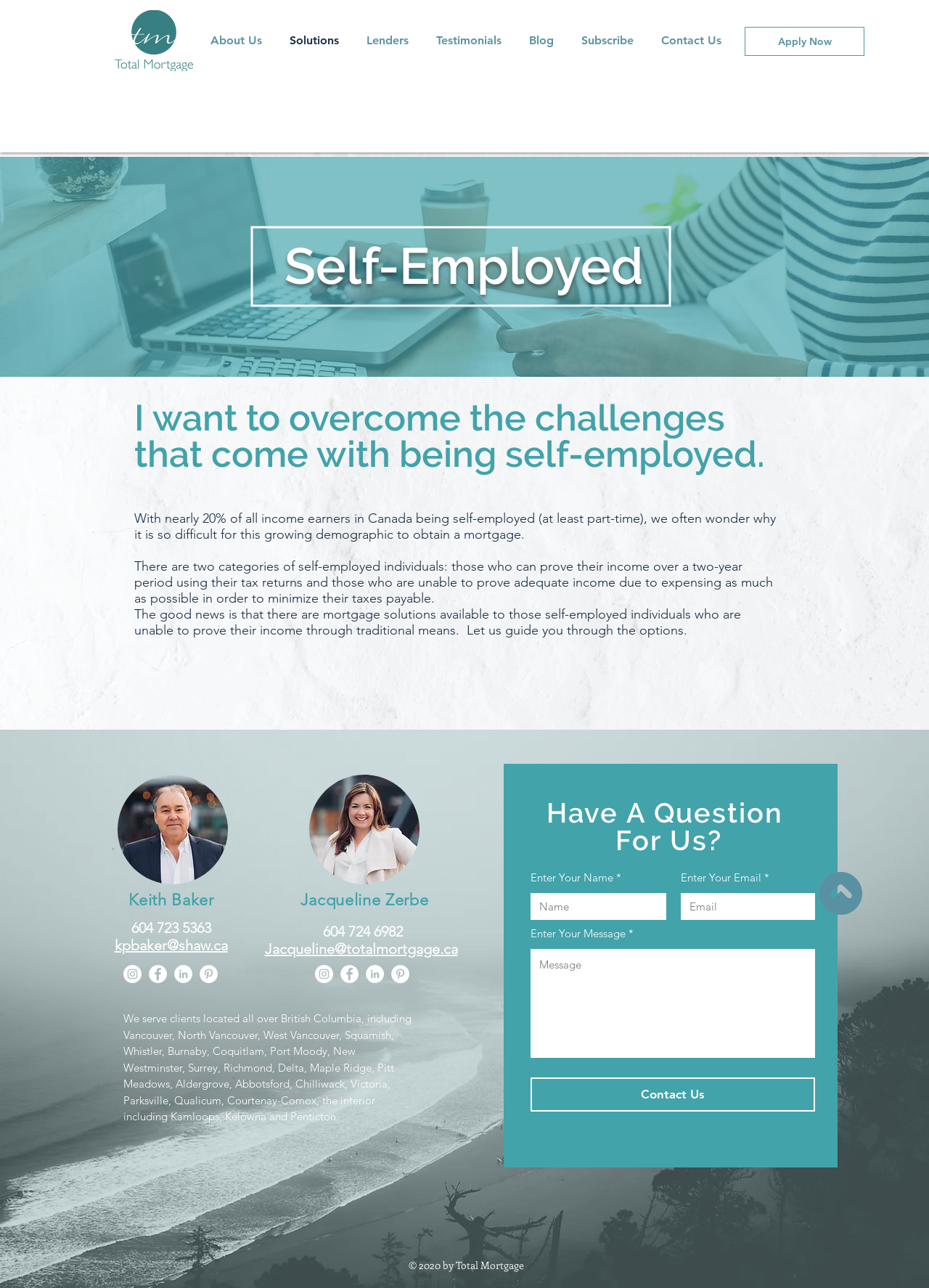Find and specify the bounding box coordinates that correspond to the clickable region for the instruction: "Click the Apply Now button".

[0.802, 0.021, 0.93, 0.043]